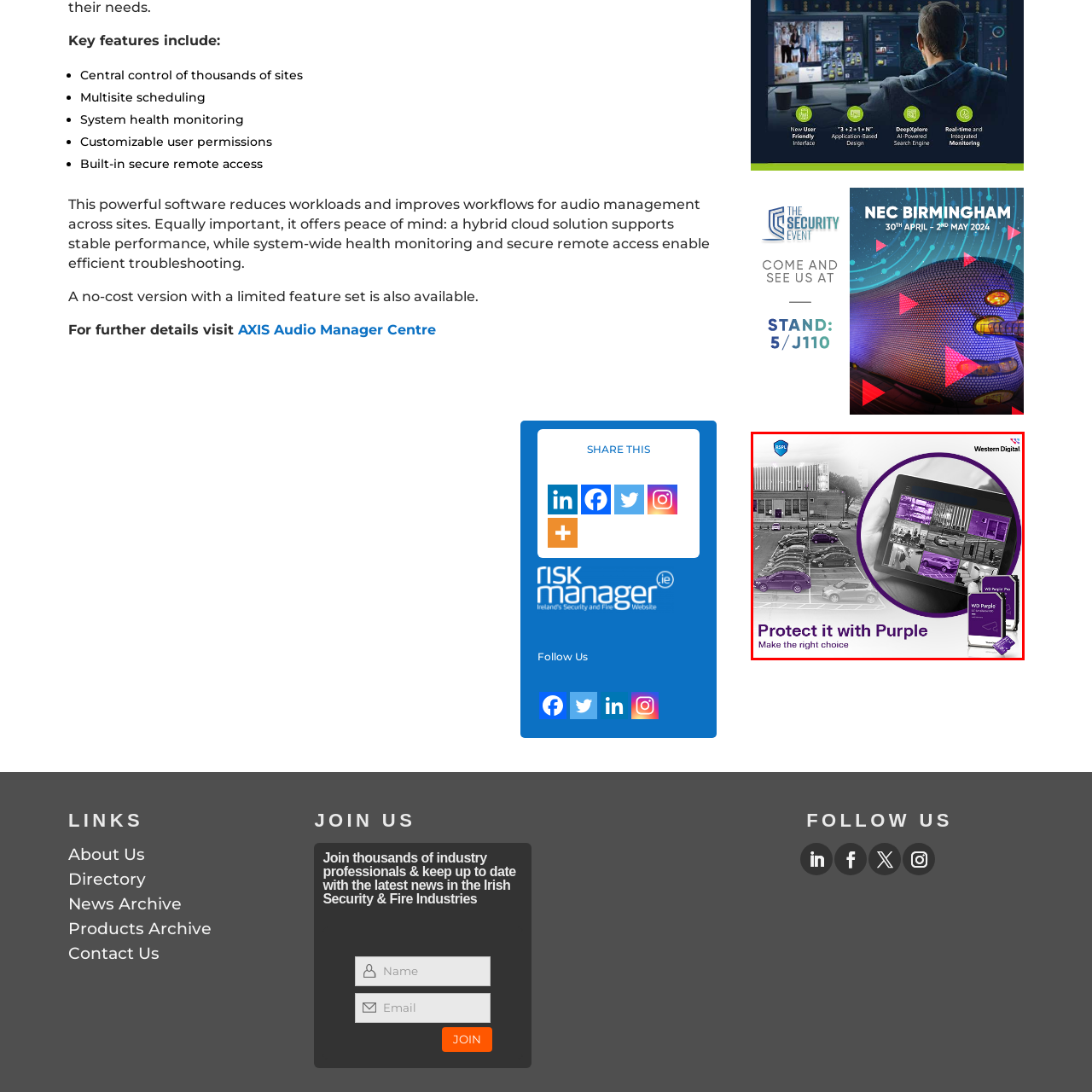What is the tagline accompanying 'Protect it with Purple'?
Pay attention to the image within the red bounding box and answer using just one word or a concise phrase.

Make the right choice